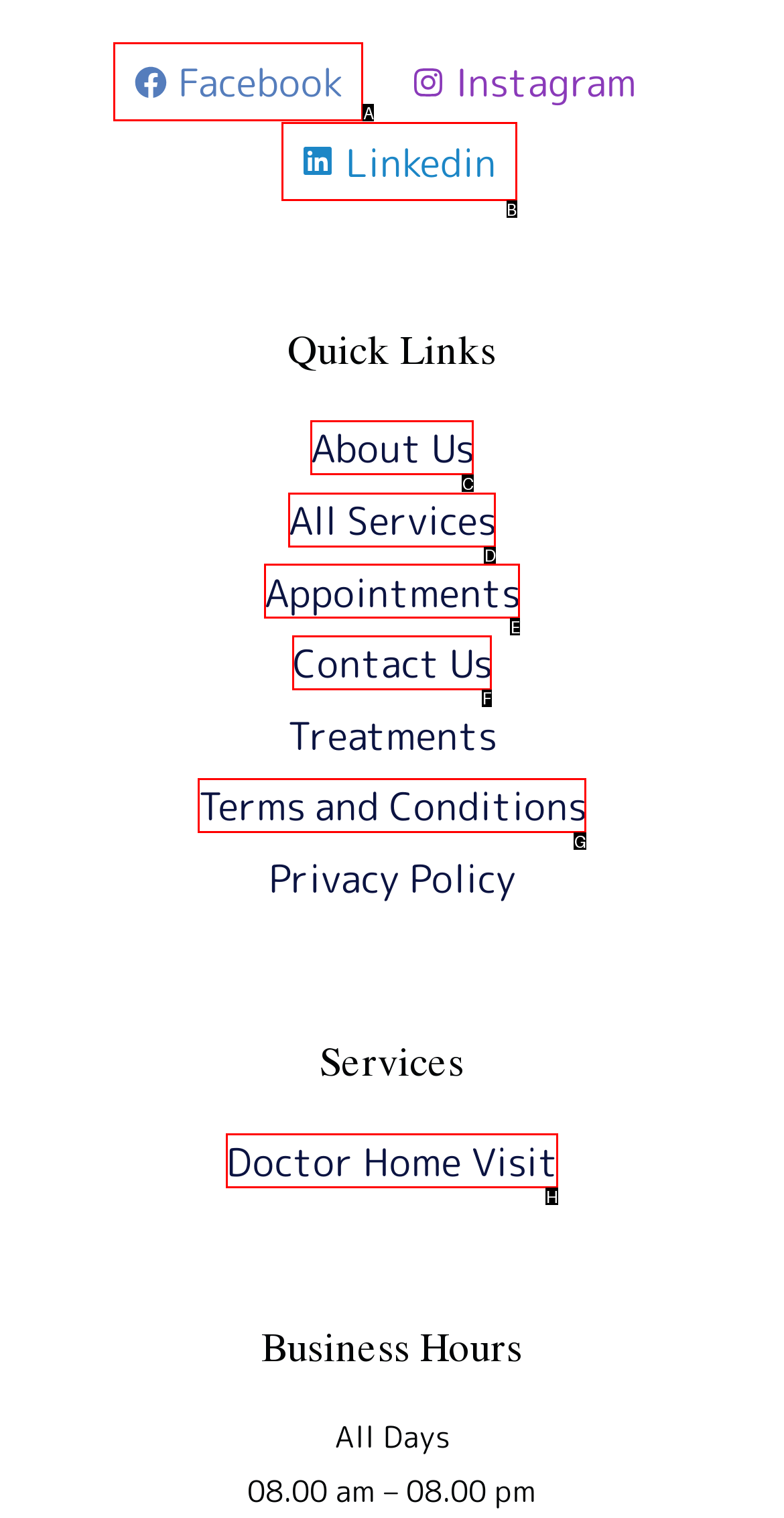Determine the letter of the UI element that you need to click to perform the task: Go to About Us.
Provide your answer with the appropriate option's letter.

C